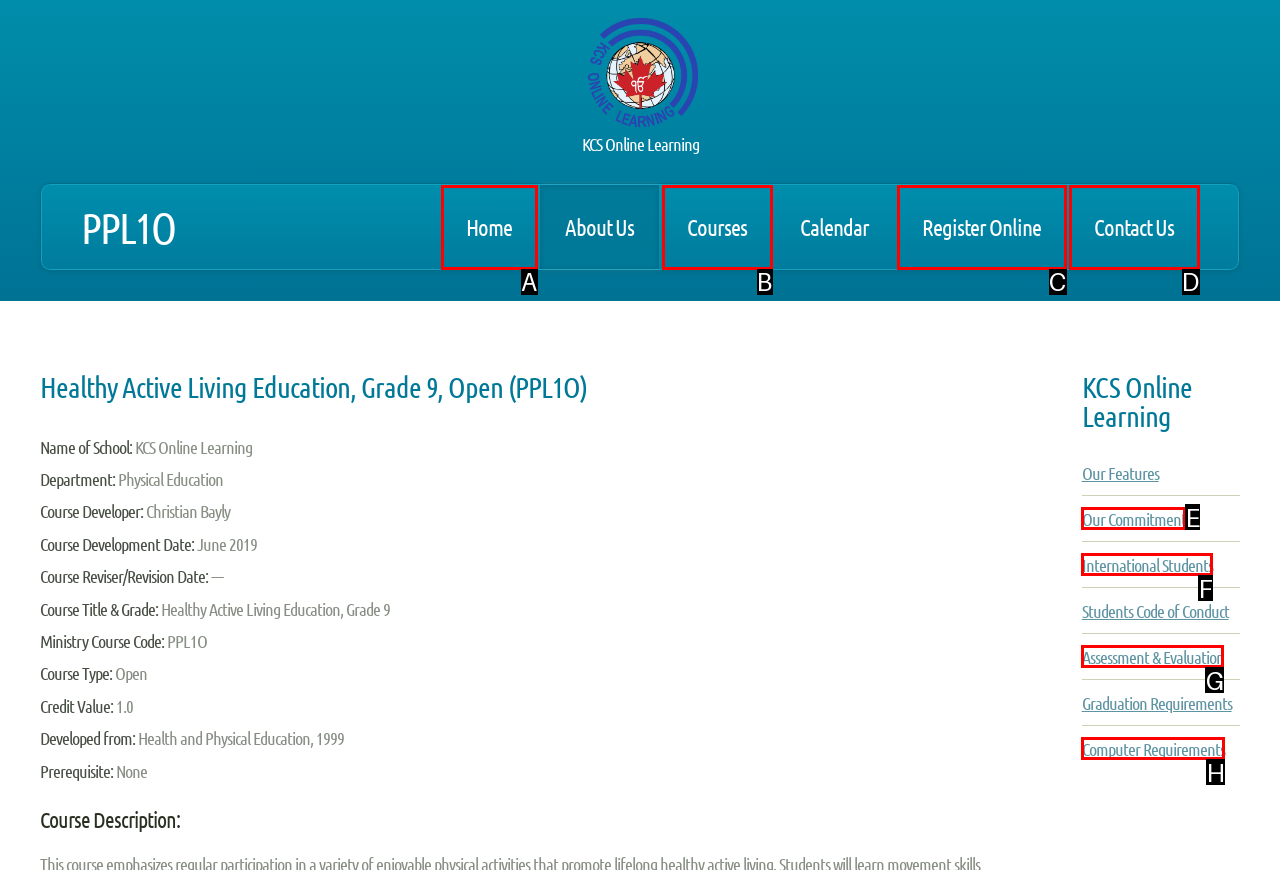Identify the letter of the UI element that fits the description: Assessment & Evaluation
Respond with the letter of the option directly.

G